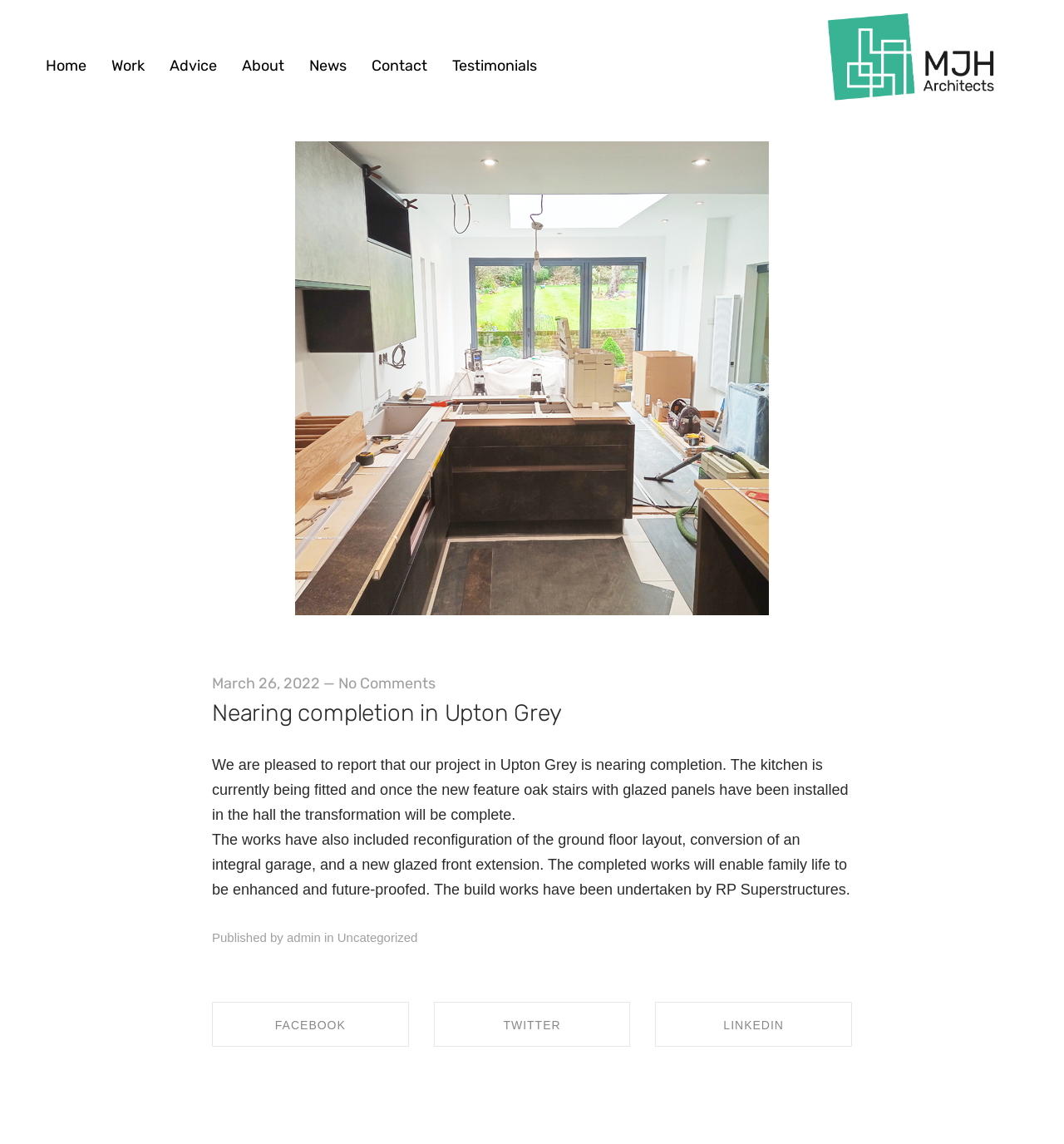Kindly provide the bounding box coordinates of the section you need to click on to fulfill the given instruction: "Contact us".

[0.338, 0.049, 0.413, 0.065]